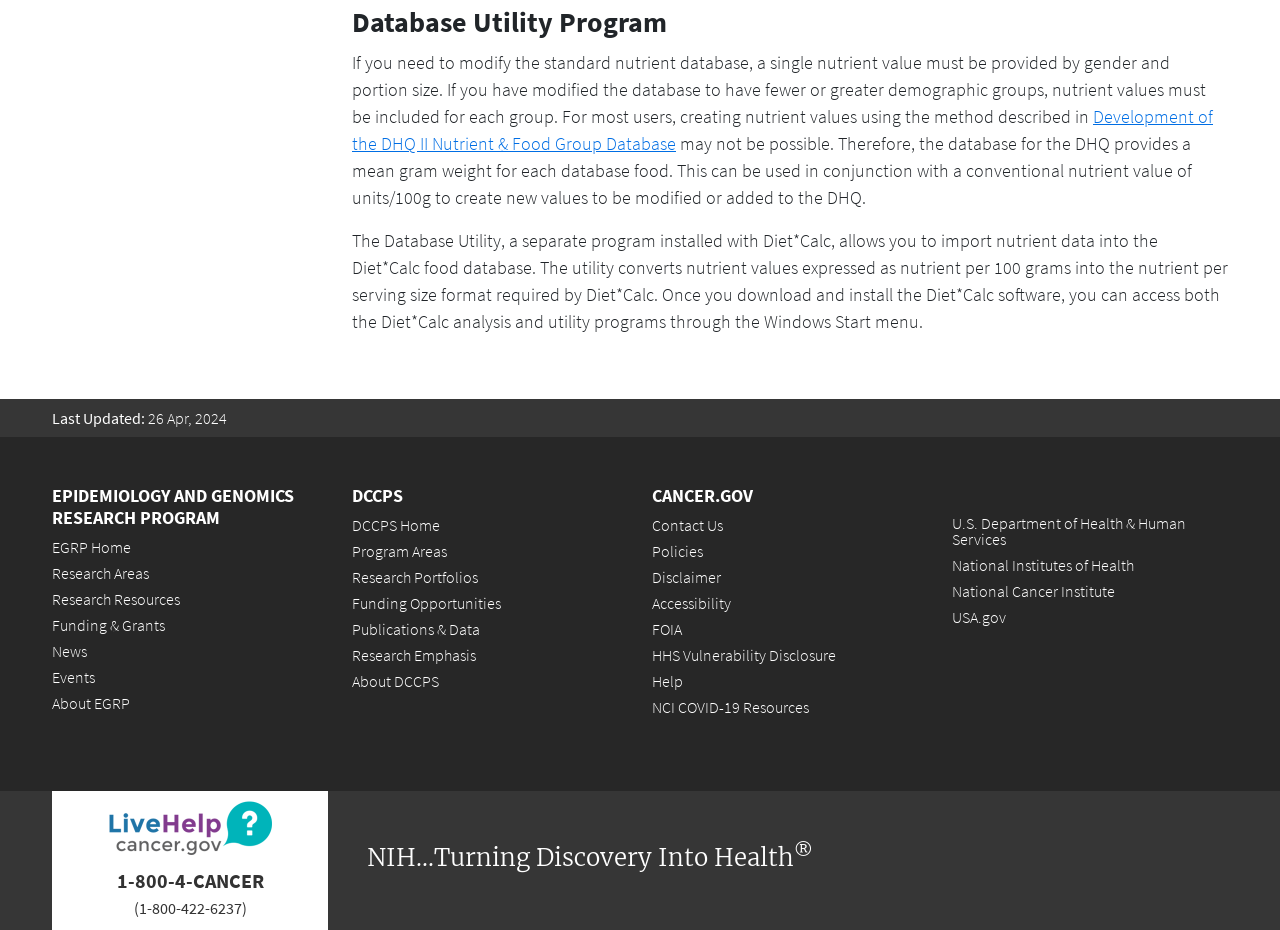Can you determine the bounding box coordinates of the area that needs to be clicked to fulfill the following instruction: "Contact the website administrator through the 'Contact Us' link"?

[0.509, 0.554, 0.565, 0.575]